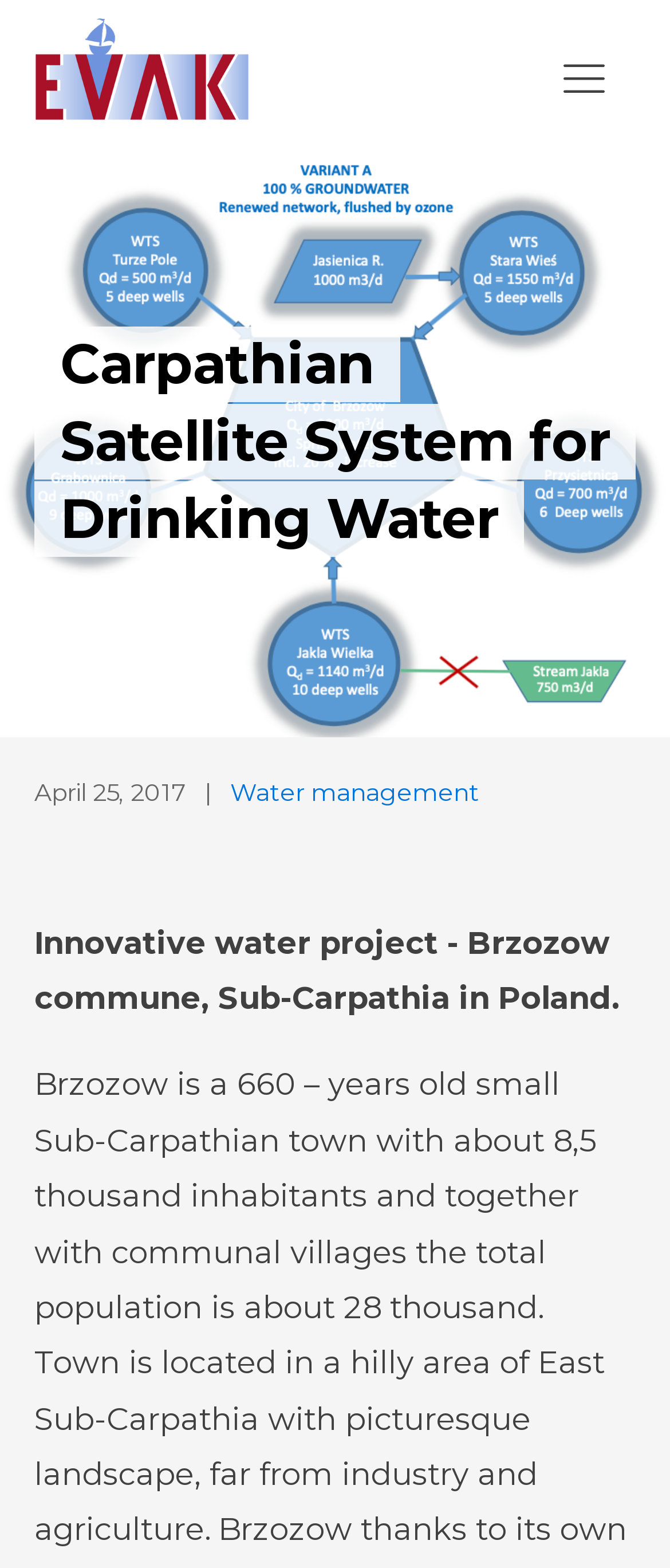Articulate a detailed summary of the webpage's content and design.

The webpage is about the Carpathian Satellite System for Drinking Water, as indicated by the title at the top of the page. Below the title, there is a link on the left side, and an SVG icon on the right side, which appears to be a menu icon. 

The main content of the webpage is divided into two sections. The first section contains a date, "April 25, 2017", followed by a vertical separator, and then a link to "Water management". 

The second section is a paragraph of text that describes an innovative water project in Brzozow commune, Sub-Carpathia in Poland. This text is located below the first section and spans across the entire width of the page.